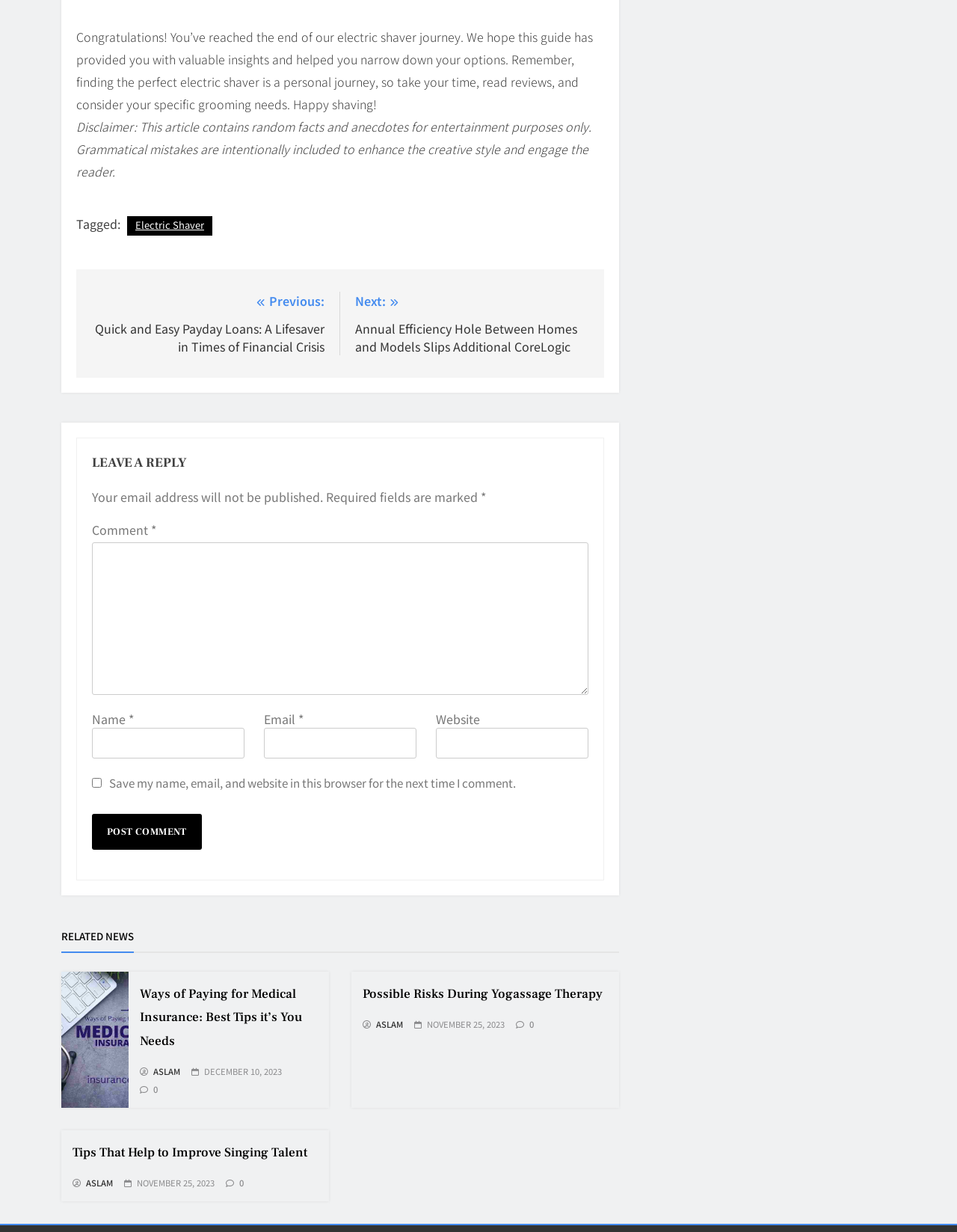Please locate the clickable area by providing the bounding box coordinates to follow this instruction: "Click the 'Next' link".

[0.371, 0.237, 0.616, 0.288]